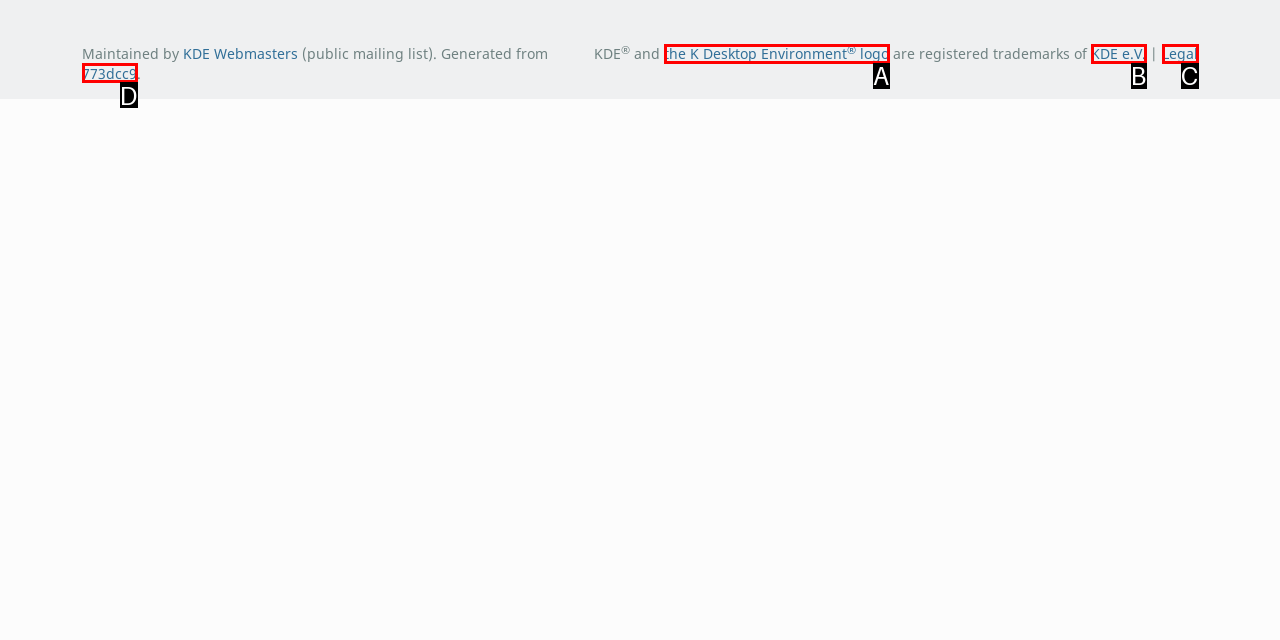Find the HTML element that matches the description: the K Desktop Environment® logo. Answer using the letter of the best match from the available choices.

A